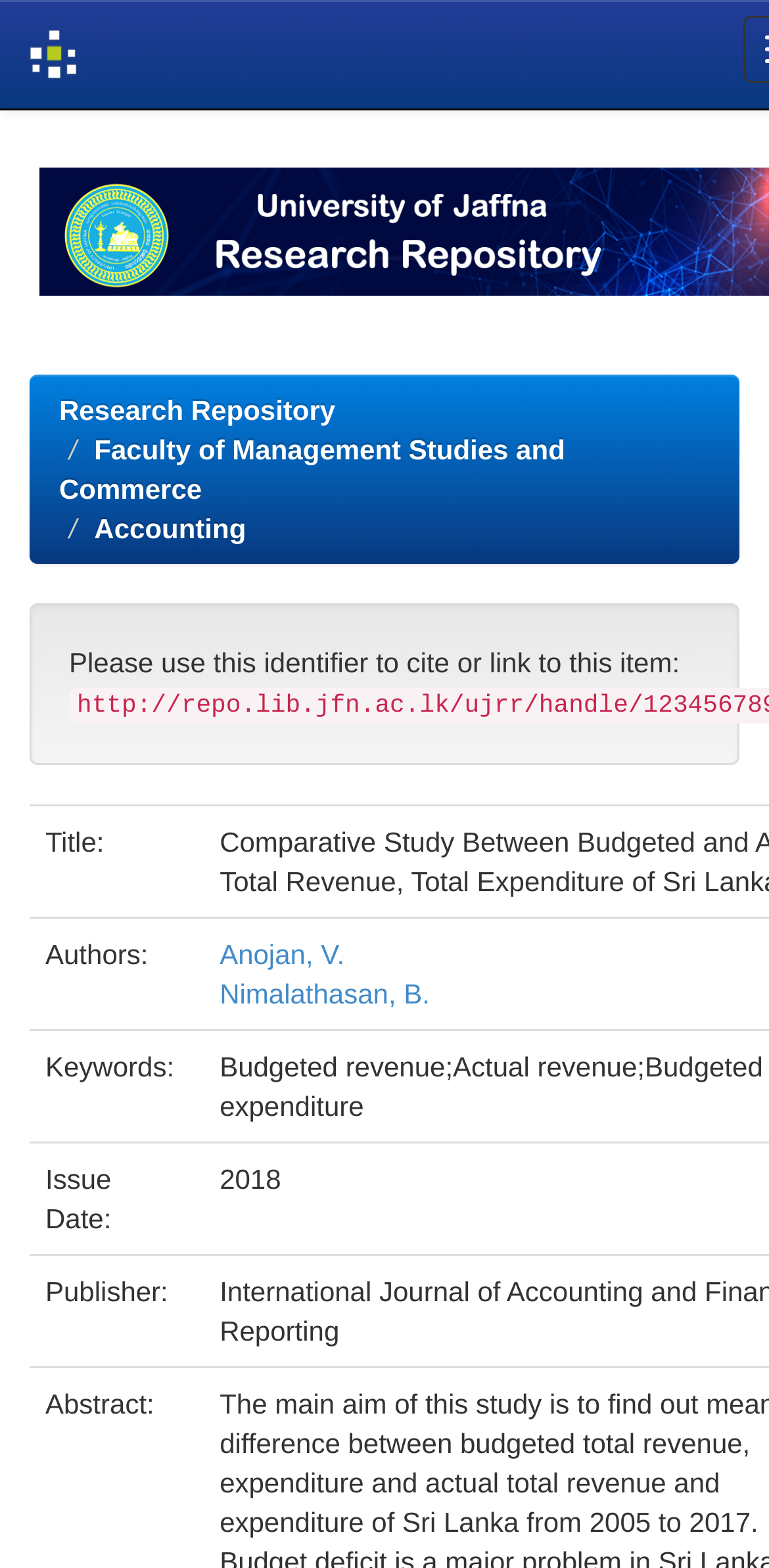Who are the authors of this study?
Using the visual information, reply with a single word or short phrase.

Anojan, V. and Nimalathasan, B.